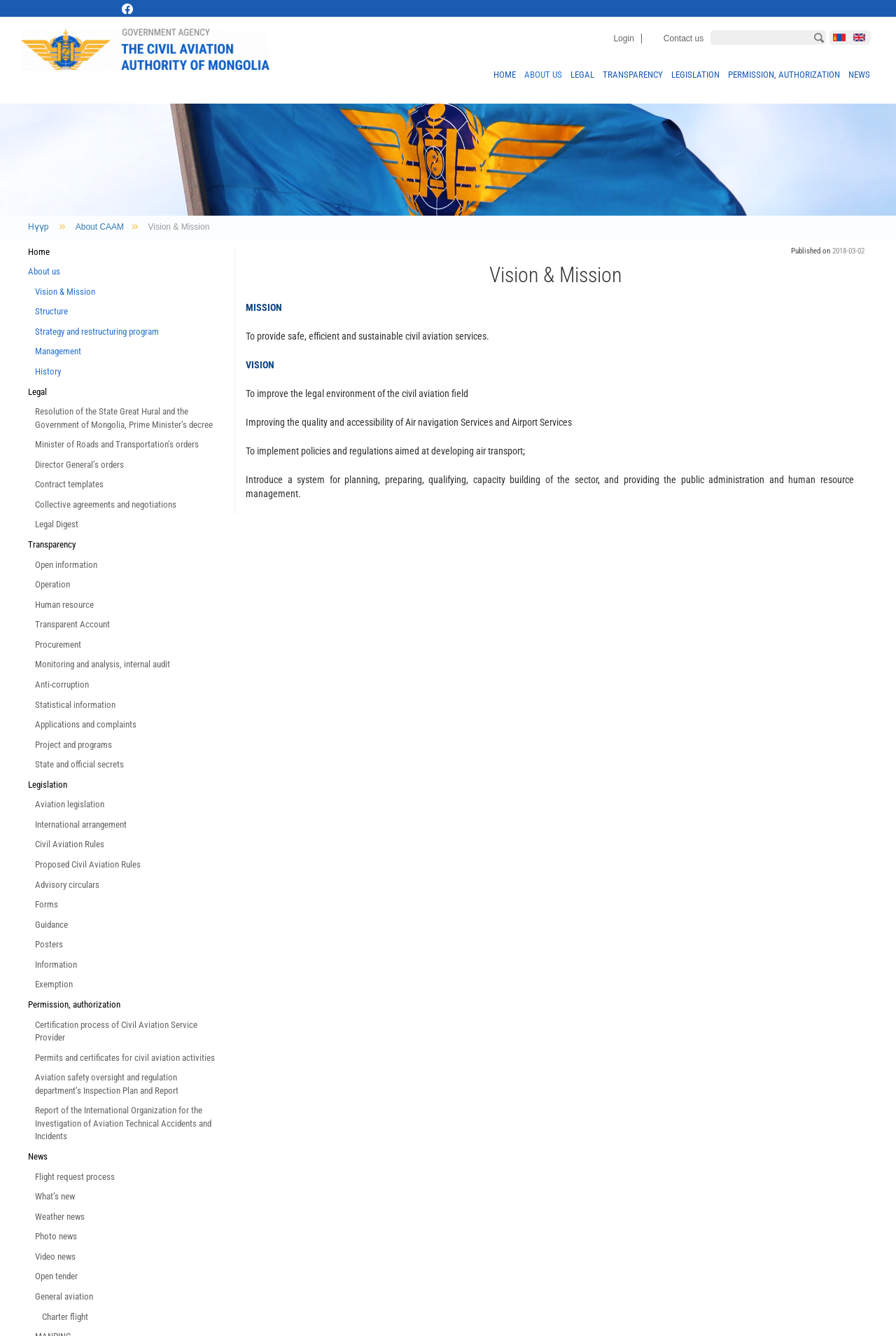Find the bounding box coordinates of the element you need to click on to perform this action: 'Click on About us'. The coordinates should be represented by four float values between 0 and 1, in the format [left, top, right, bottom].

[0.58, 0.052, 0.632, 0.06]